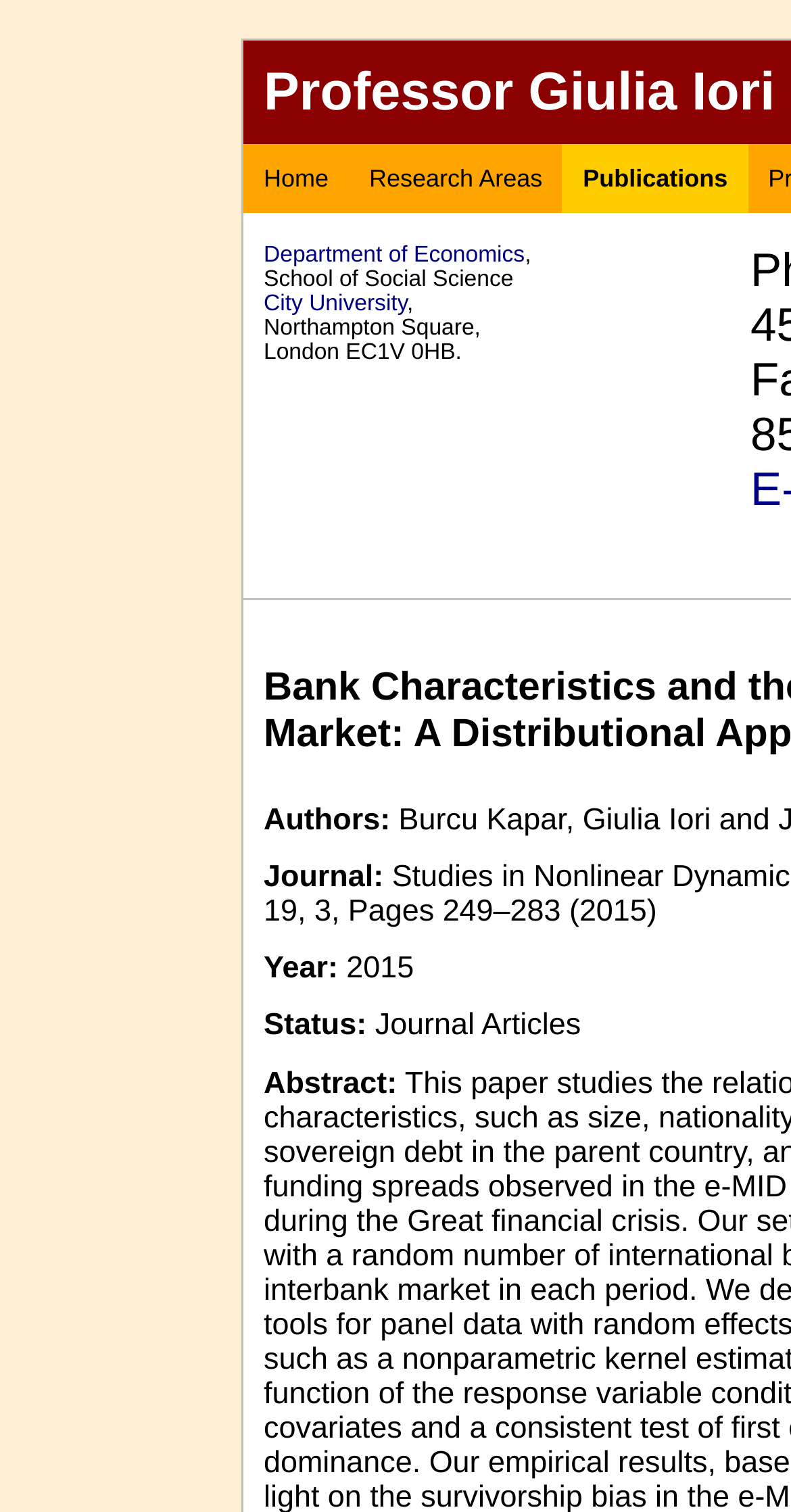Offer a meticulous description of the webpage's structure and content.

The webpage is about Professor Giulia Iori, and it appears to be a personal academic profile page. At the top, there are four navigation links: "Home", "Research Areas", and "Publications", which are positioned horizontally next to each other. 

Below these links, there is a section that displays the professor's affiliation, which includes a link to the "Department of Economics", followed by a comma, and then the "School of Social Science" and a link to "City University". The university's address, "Northampton Square, London EC1V 0HB", is listed underneath.

Further down the page, there is a section that lists the professor's publications. This section is divided into several fields, including "Authors:", "Journal:", "Year:", and "Status:". The "Year:" field displays the value "2015". The "Status:" field shows the type of publication, which is "Journal Articles". Below these fields, there is an "Abstract:" section, but its content is not provided.